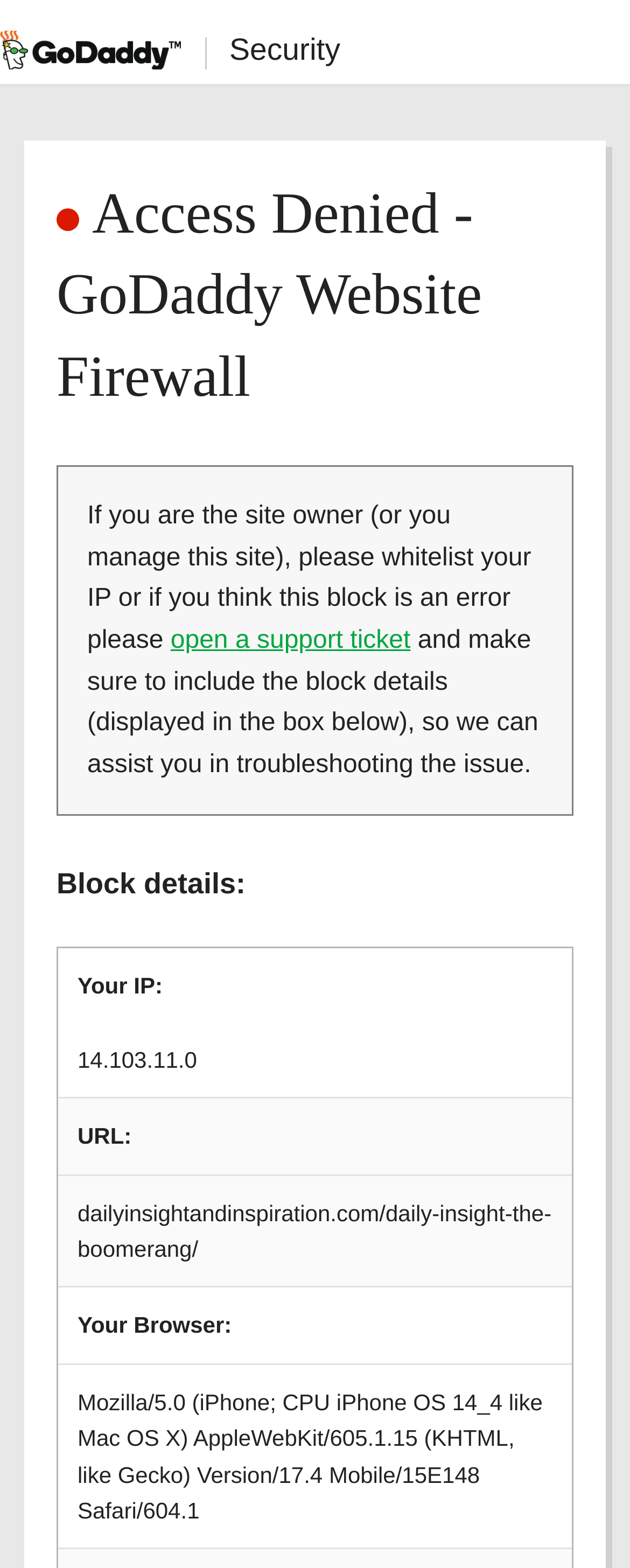Identify the bounding box coordinates for the UI element described by the following text: "open a support ticket". Provide the coordinates as four float numbers between 0 and 1, in the format [left, top, right, bottom].

[0.271, 0.4, 0.652, 0.417]